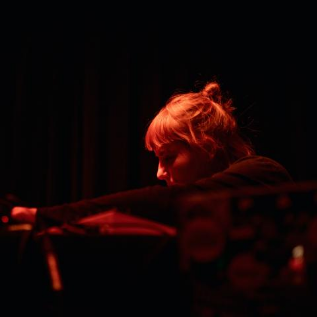Based on the image, give a detailed response to the question: Where did Edyta Jarząb study Hindustani Raga?

According to the caption, Edyta Jarząb explored Hindustani Raga in Varanasi, India, which suggests that she studied it in that location.